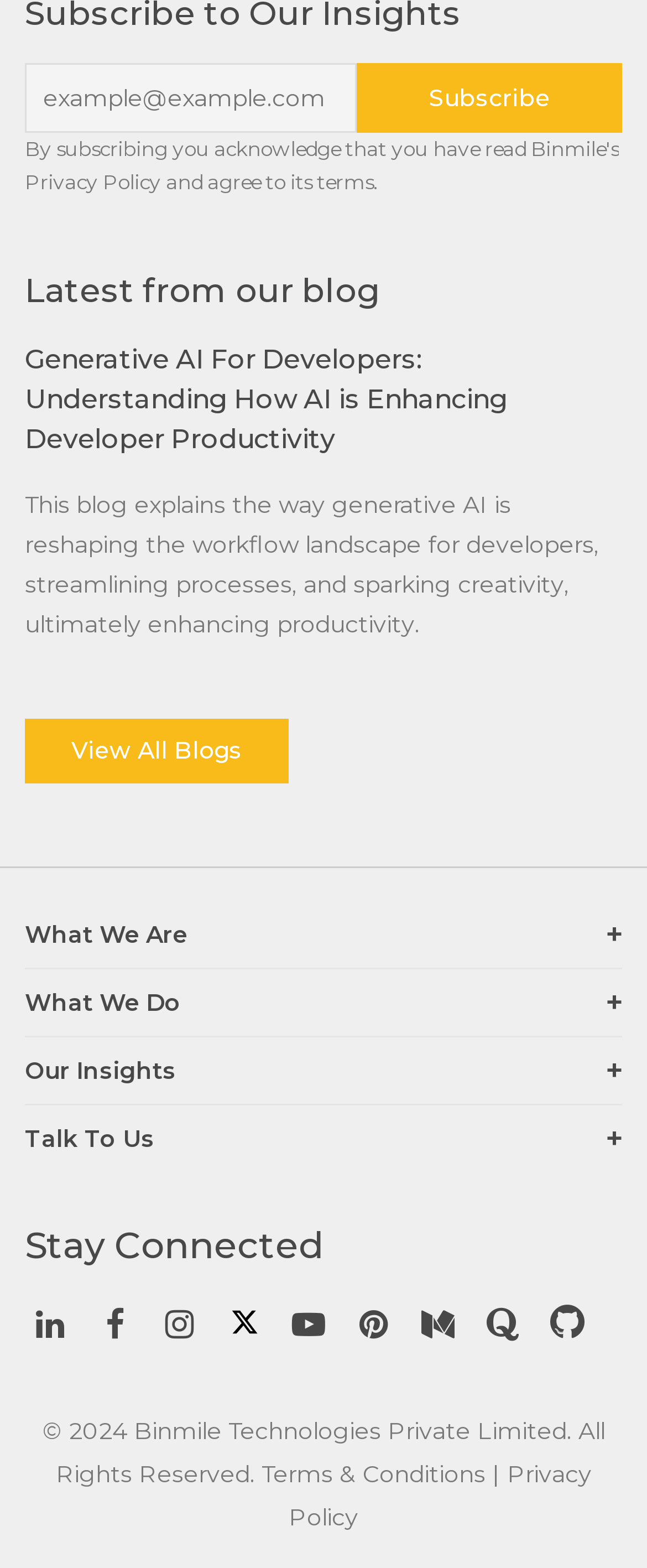What social media platforms are linked?
Provide a detailed and well-explained answer to the question.

The webpage has links to various social media platforms including LinkedIn, Facebook, Instagram, Twitter, YouTube, Pinterest, Medium, Quora, and GitHub, indicating that the website is connected to multiple social media platforms.